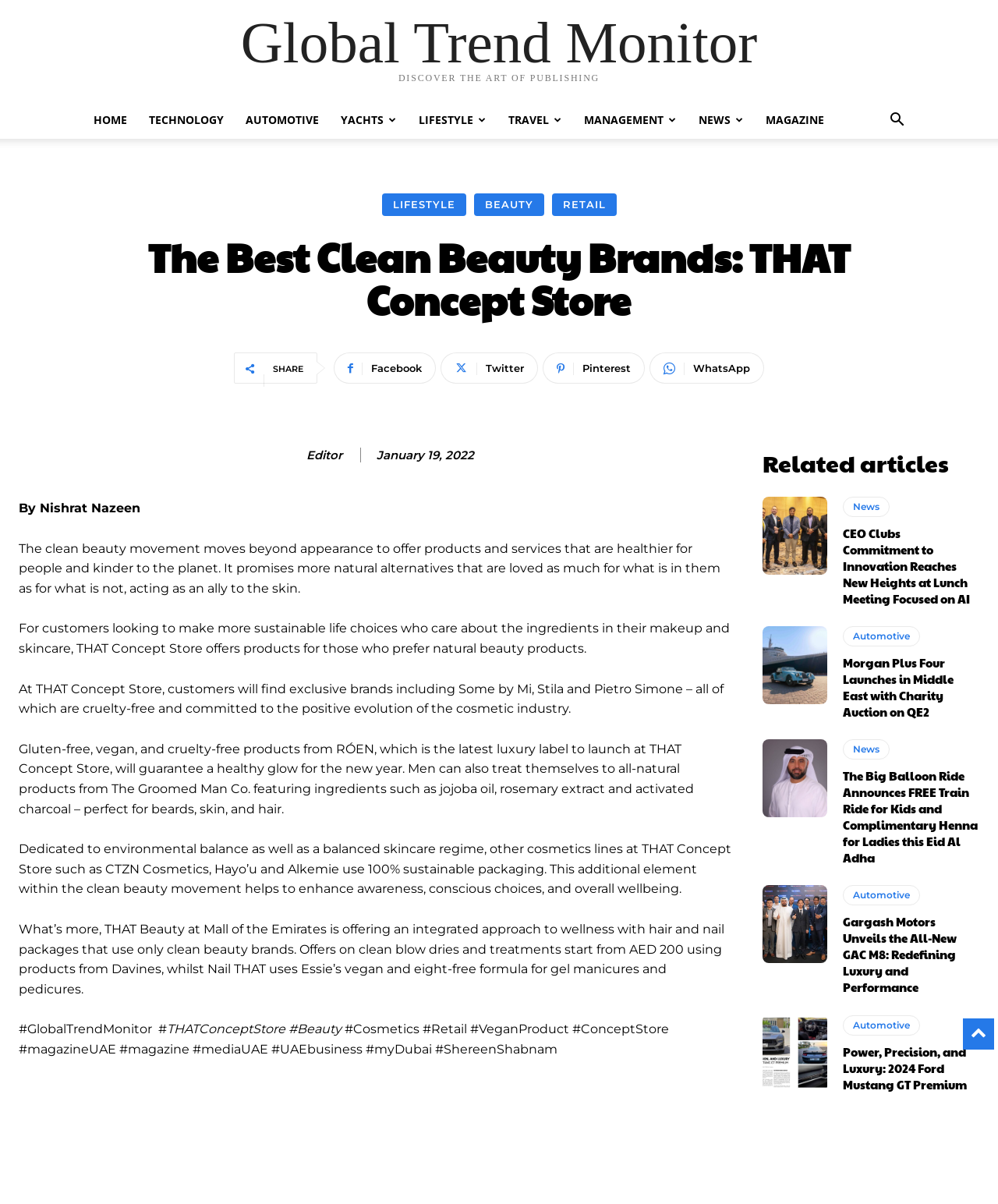Generate a comprehensive description of the webpage.

This webpage is about the best clean beauty brands at THAT Concept Store, a global trend monitor. At the top, there is a navigation menu with links to various categories such as HOME, TECHNOLOGY, AUTOMOTIVE, LIFESTYLE, TRAVEL, MANAGEMENT, NEWS, and MAGAZINE. Below the navigation menu, there is a search button on the right side.

The main content of the webpage is divided into two sections. The left section has a heading "The Best Clean Beauty Brands: THAT Concept Store" followed by a series of paragraphs discussing the clean beauty movement, its benefits, and the products offered by THAT Concept Store. The products mentioned include natural beauty products, cruelty-free and vegan products, and sustainable packaging.

On the right side, there are social media links to Facebook, Twitter, Pinterest, and WhatsApp. Below the social media links, there is a section with a heading "Related articles" that lists several news articles related to technology, automotive, and lifestyle.

At the bottom of the webpage, there are more links to news articles and categories such as CEO Clubs, Morgan Plus Four, The Big Balloon Ride, Gargash Motors, and Ford Mustang GT Premium.